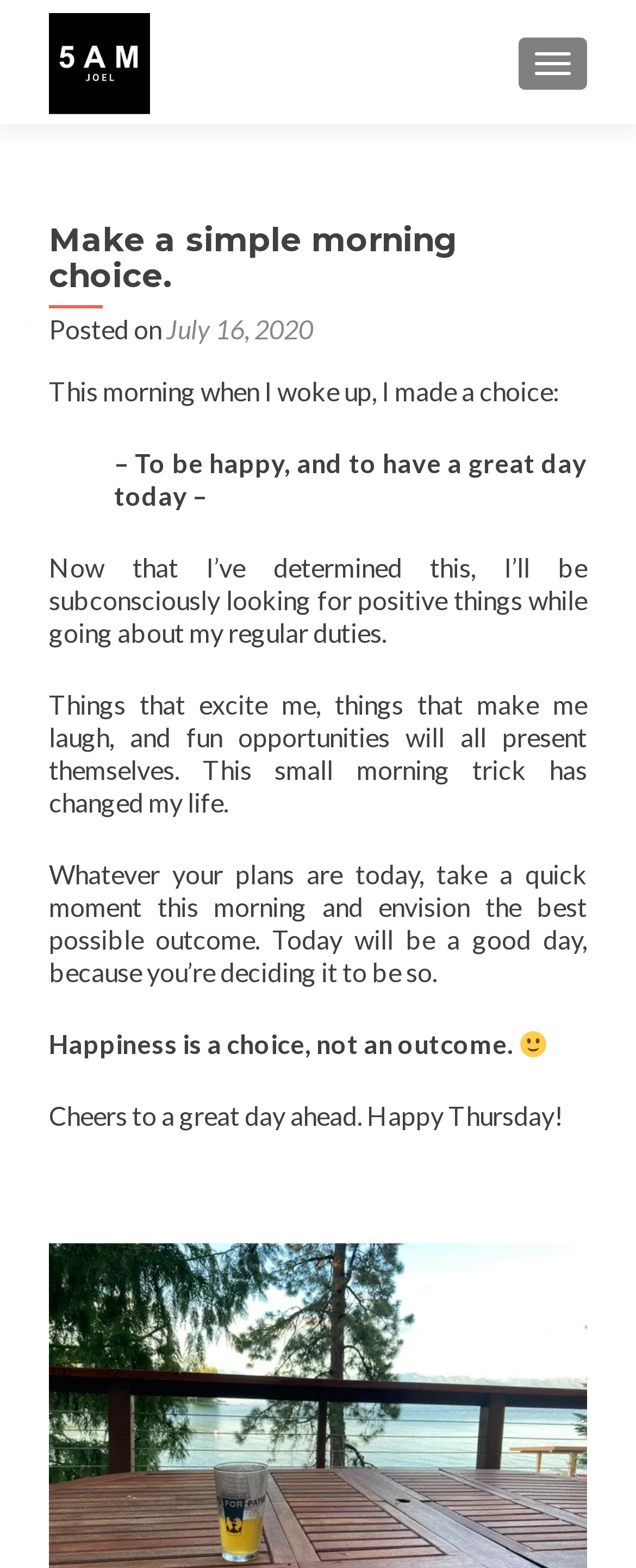What is the purpose of the article?
Answer the question with a single word or phrase derived from the image.

To inspire readers